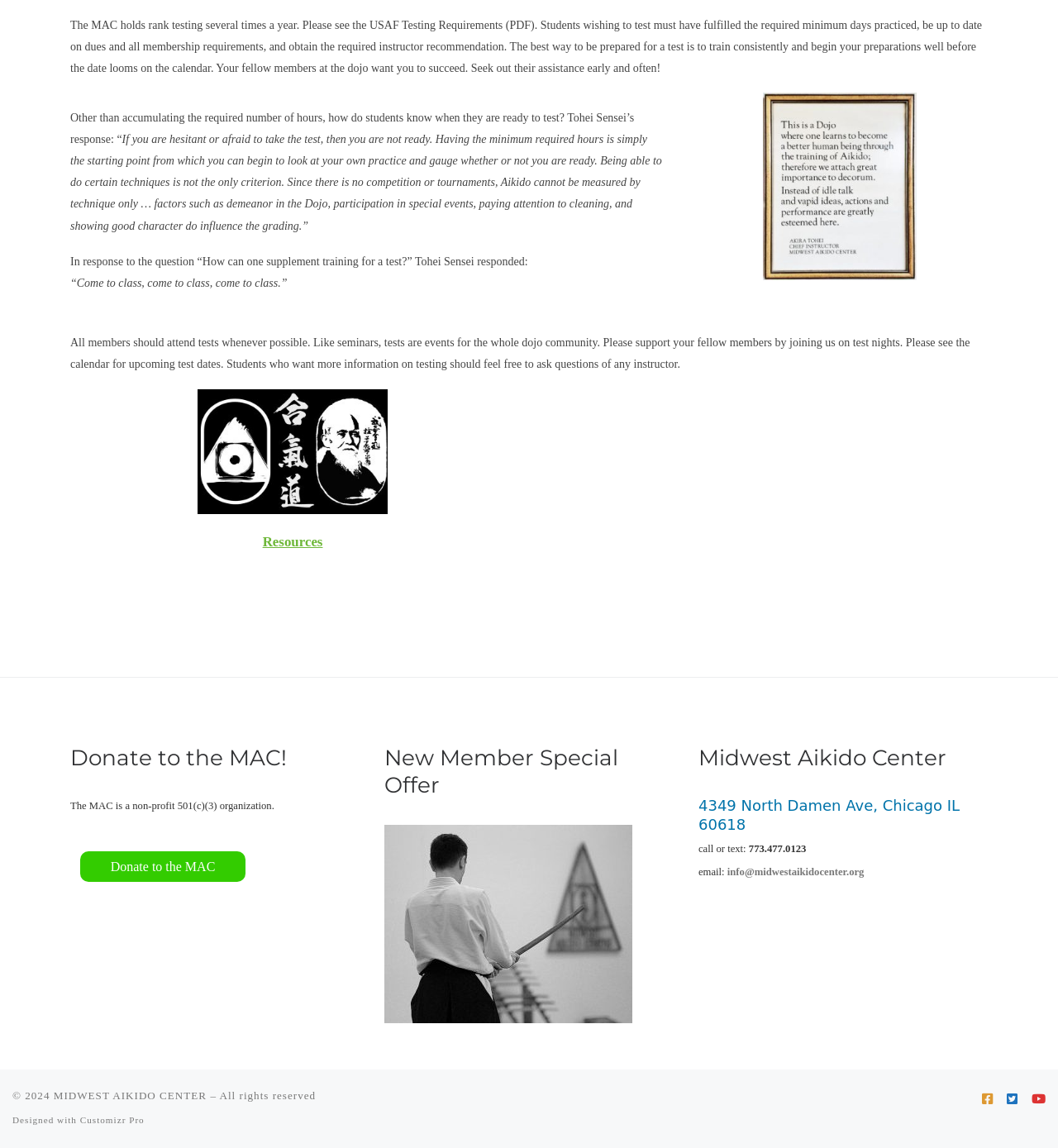How can one supplement training for a test?
Give a one-word or short phrase answer based on the image.

Attend classes